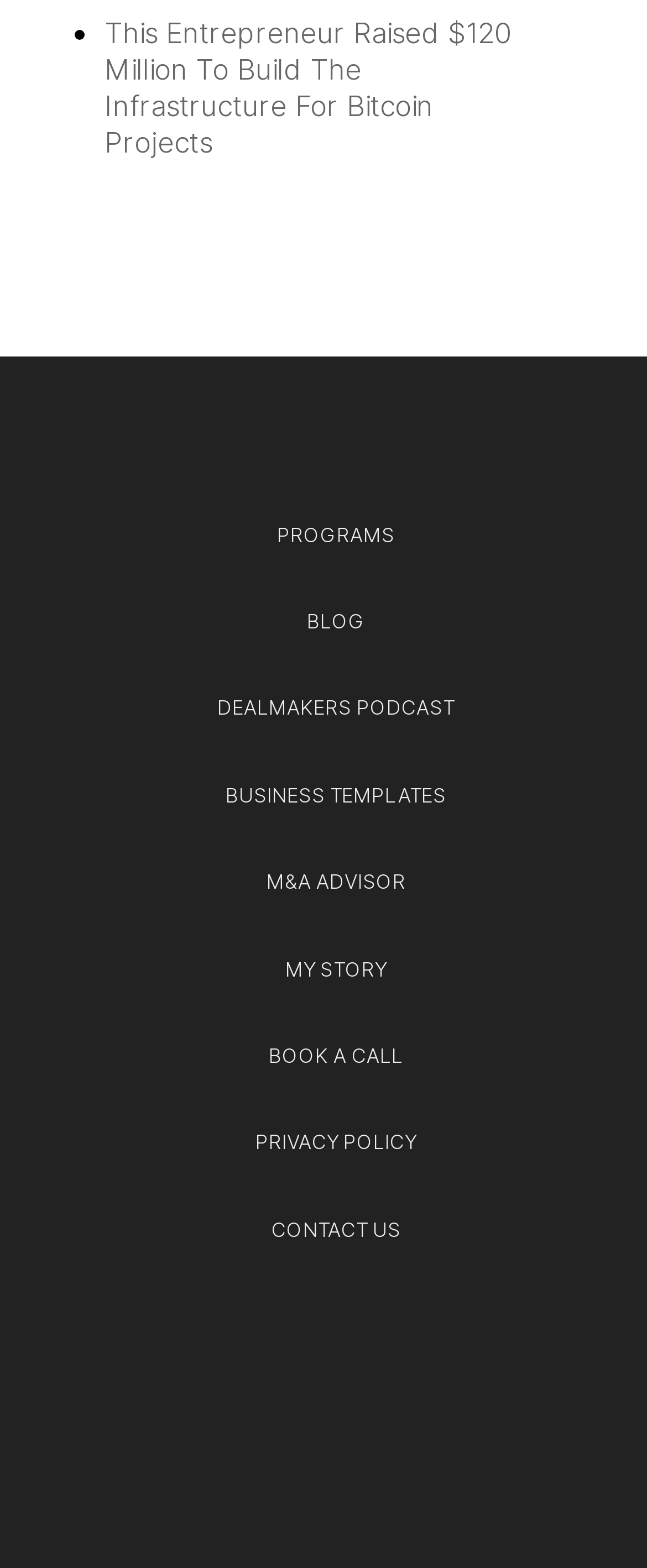Please specify the bounding box coordinates of the element that should be clicked to execute the given instruction: 'Book a call'. Ensure the coordinates are four float numbers between 0 and 1, expressed as [left, top, right, bottom].

[0.415, 0.665, 0.623, 0.681]